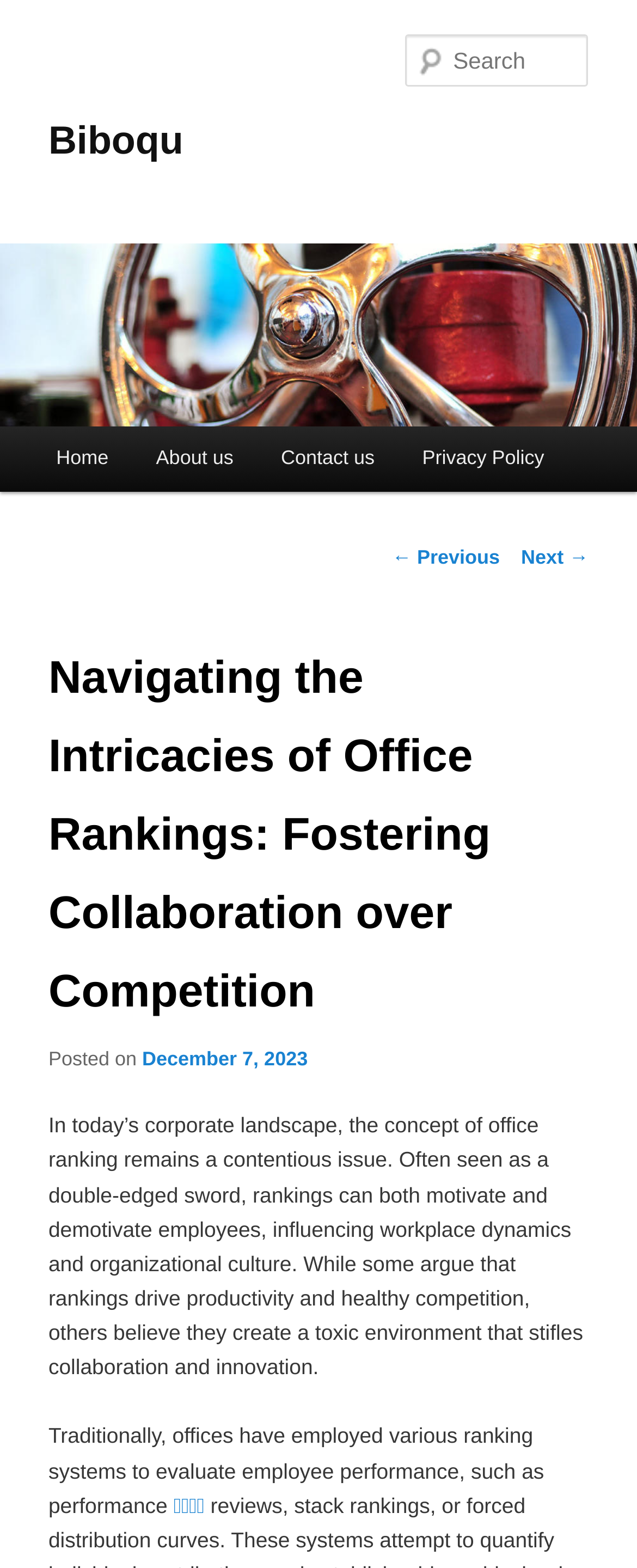Examine the image and give a thorough answer to the following question:
How many main menu items are there?

The main menu items can be found in the top navigation bar, where there are four link elements with the text 'Home', 'About us', 'Contact us', and 'Privacy Policy'.